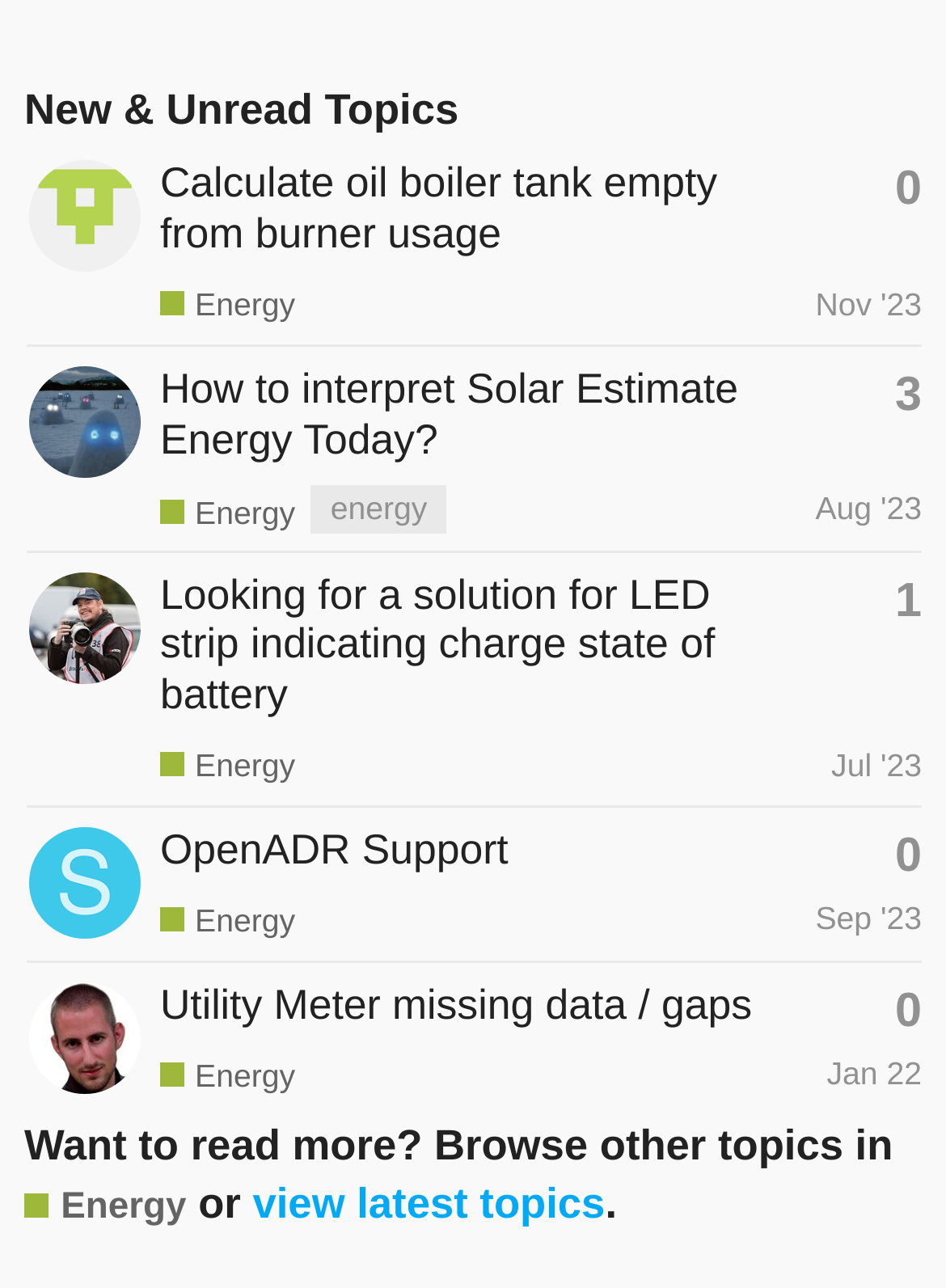Select the bounding box coordinates of the element I need to click to carry out the following instruction: "View topic 'Calculate oil boiler tank empty from burner usage'".

[0.027, 0.123, 0.974, 0.268]